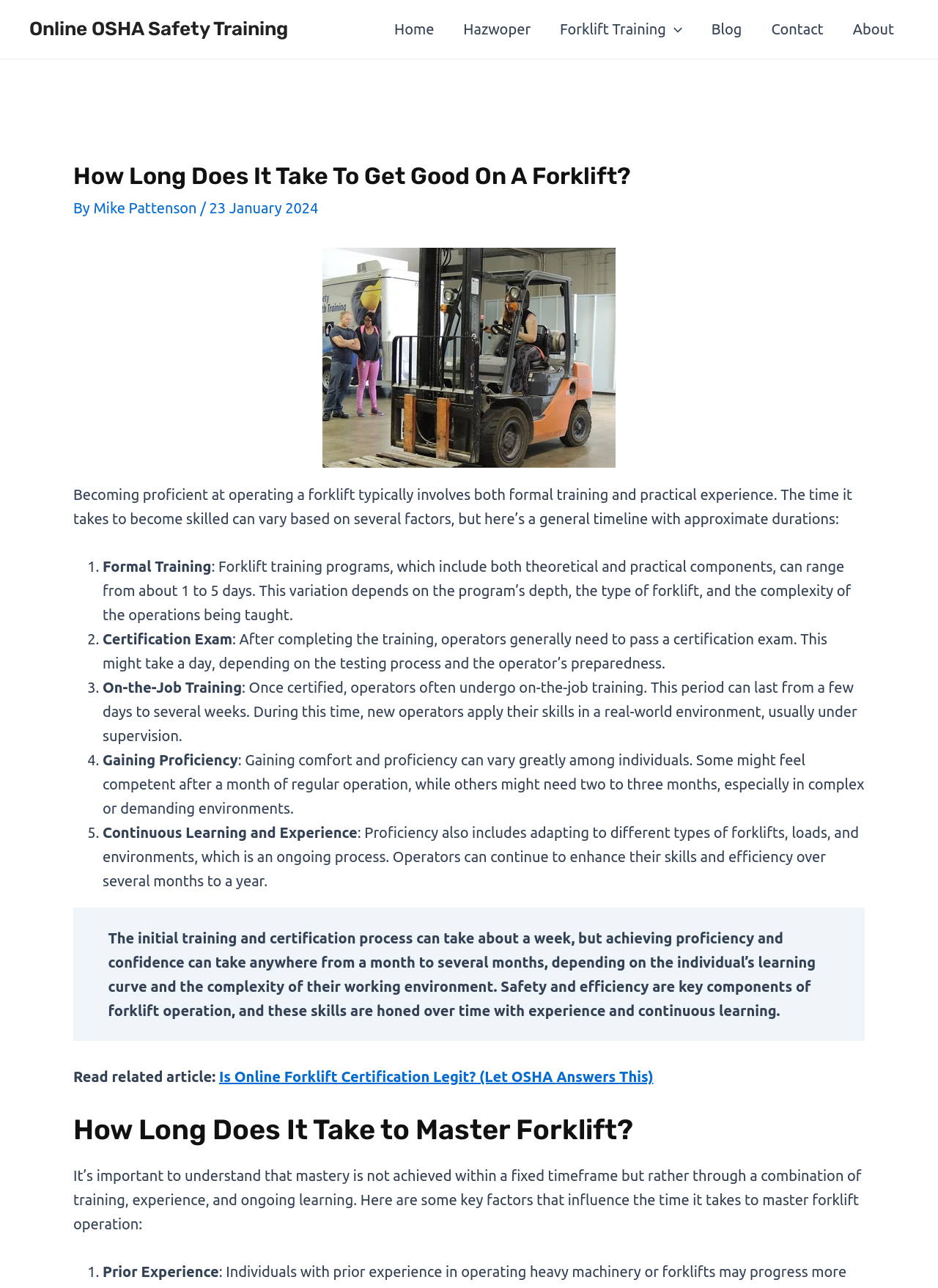What is the purpose of on-the-job training for forklift operators?
Using the image, provide a detailed and thorough answer to the question.

On-the-job training is a period where new operators apply their skills in a real-world environment, usually under supervision, to gain practical experience and confidence in operating a forklift.